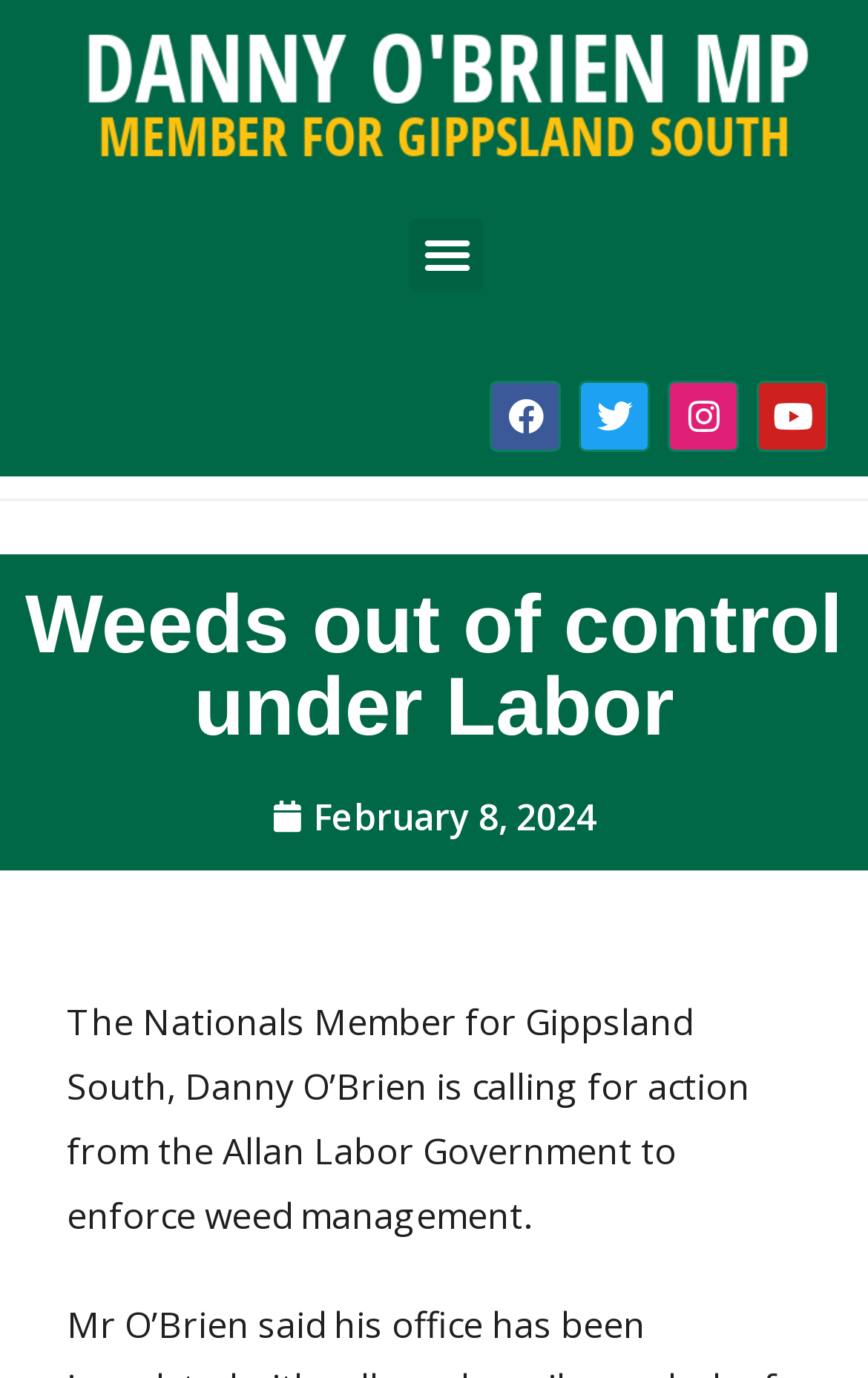Using the provided element description: "alt="danny o'brien logo"", determine the bounding box coordinates of the corresponding UI element in the screenshot.

[0.086, 0.016, 0.944, 0.126]